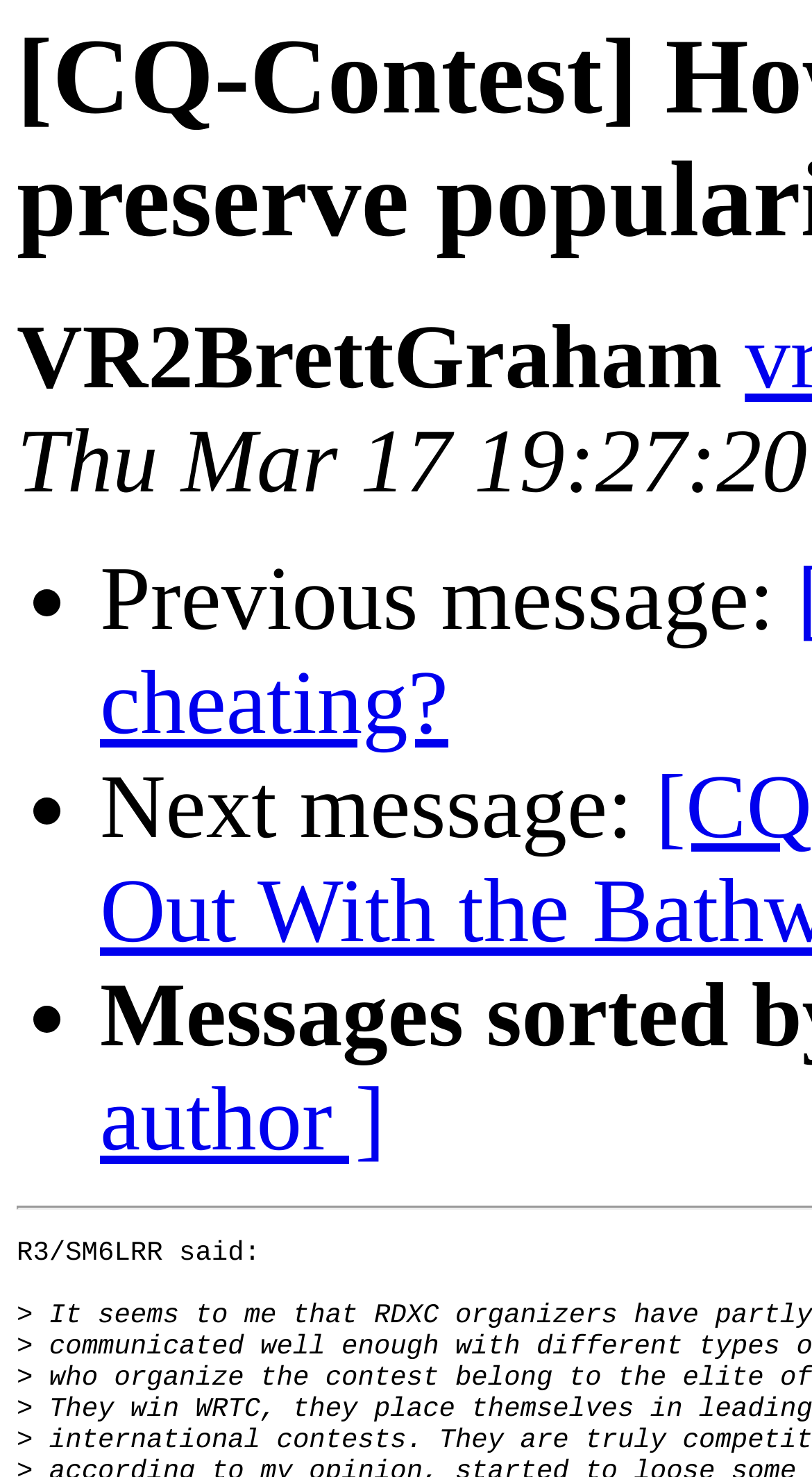How many static text elements are there on the webpage?
Refer to the image and respond with a one-word or short-phrase answer.

5